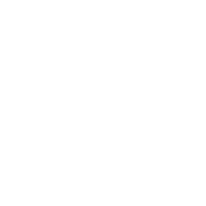Summarize the image with a detailed description that highlights all prominent details.

The image features the 4KW CE 50HZ PFD-16 High Speed Fully Automatic Disposable Paper Cup Making Machine, designed for industrial production. This machine is a prominent model offered by Zhengzhou Perfect Co., Ltd., renowned for producing high-quality paper cups efficiently. It incorporates advanced technology, including a PLC and touch screen control system, ensuring precision and ease of operation. The machine can handle various materials, specifically single or double PE-coated and laminated paper with a weight range of 150-350 g/m². 

Its robust construction and reliable performance make it an ideal choice for both factories and shops engaged in disposable paper cup manufacturing. The machine is powered by a dual voltage option of 220V/380V and is sold at a competitive price of USD $13,980, which includes one set mold. Additionally, the machine is packaged securely in an export-standard, sea-worthy wooden case, ensuring safe delivery. 

Zhengzhou Perfect Co., Ltd. emphasizes quality service and reliability, making it a preferred supplier in the market.